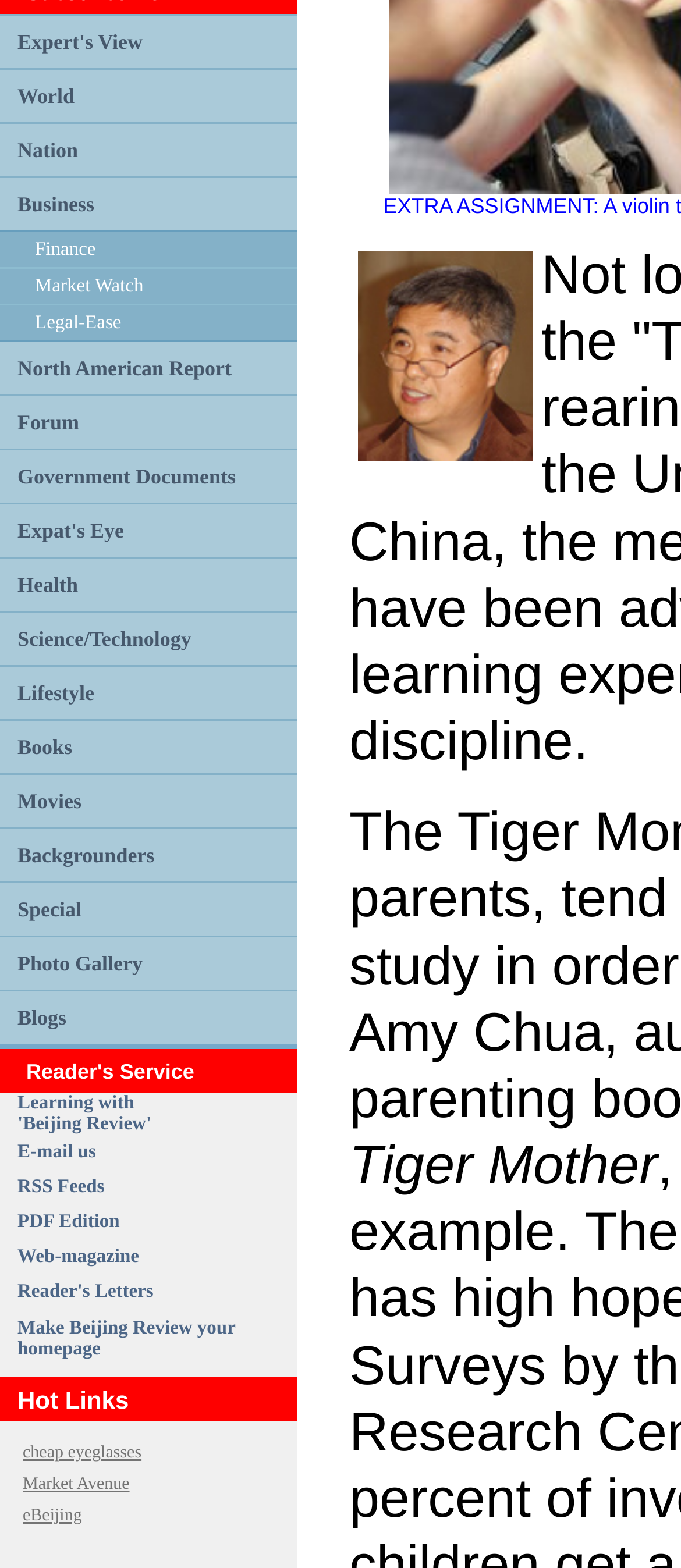Please answer the following question using a single word or phrase: 
How many categories are listed?

20